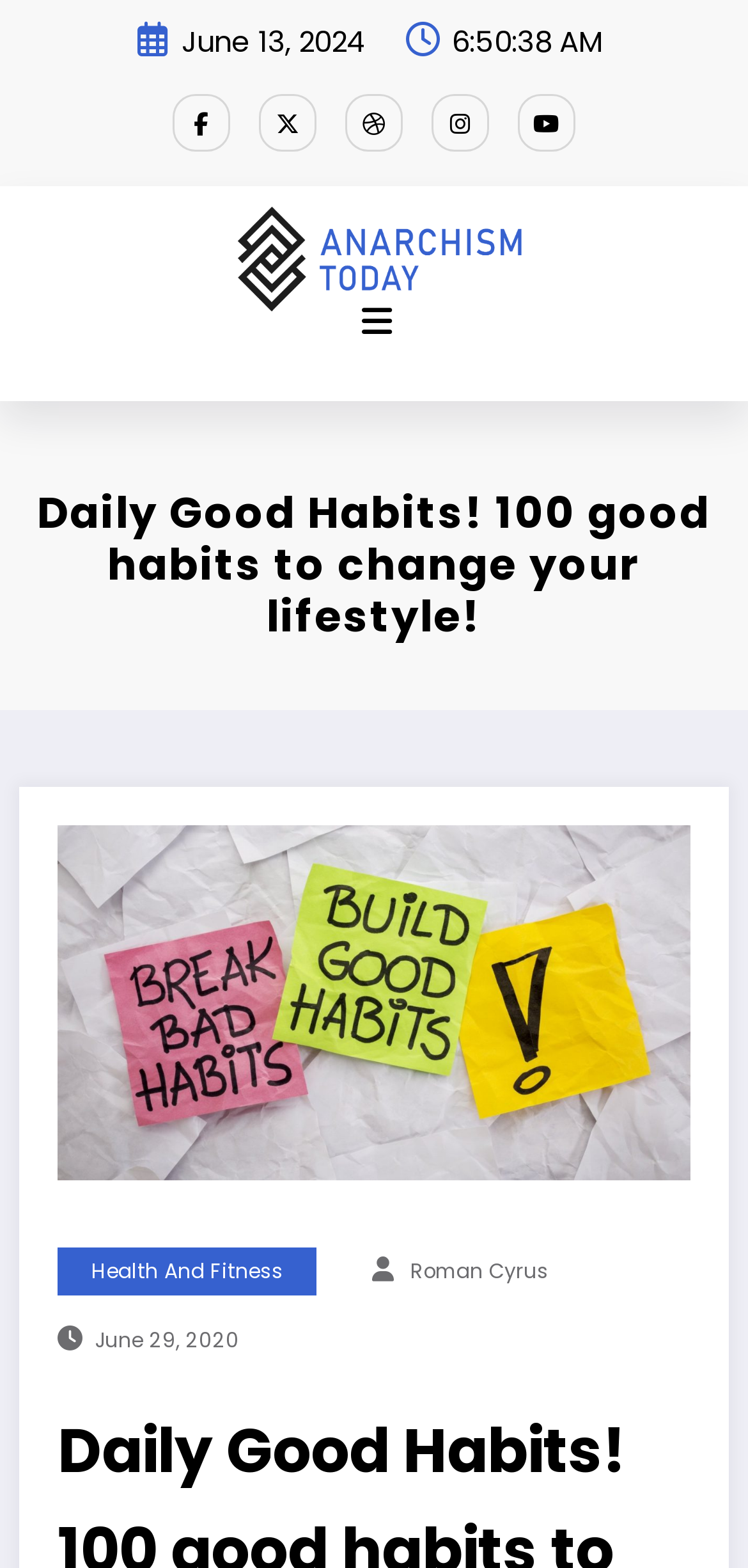Please specify the bounding box coordinates of the region to click in order to perform the following instruction: "Visit the Anarchism Today website".

[0.314, 0.14, 0.724, 0.186]